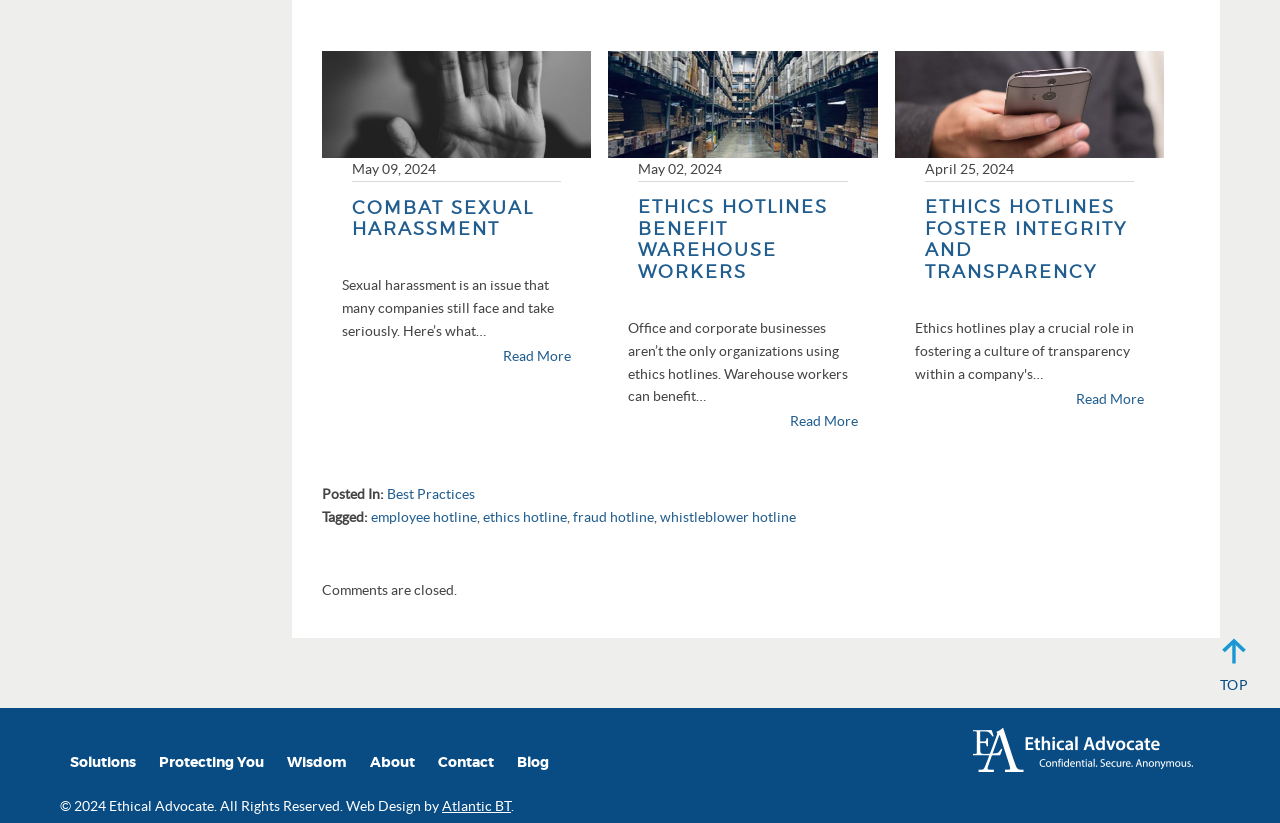Please identify the bounding box coordinates of the clickable area that will allow you to execute the instruction: "Go to the page about Best Practices".

[0.302, 0.591, 0.371, 0.61]